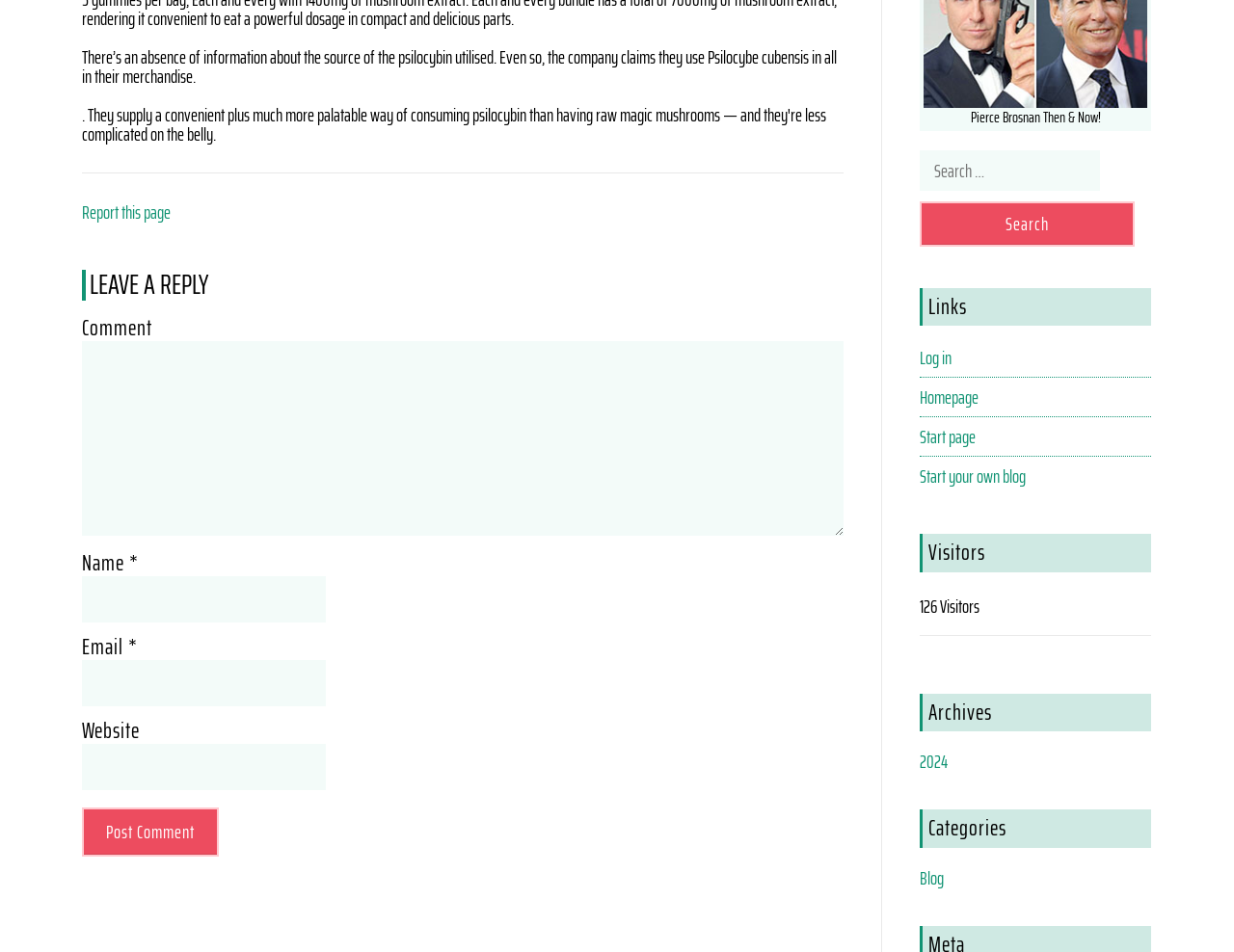Locate the bounding box of the UI element with the following description: "parent_node: Comment name="comment"".

[0.066, 0.359, 0.684, 0.563]